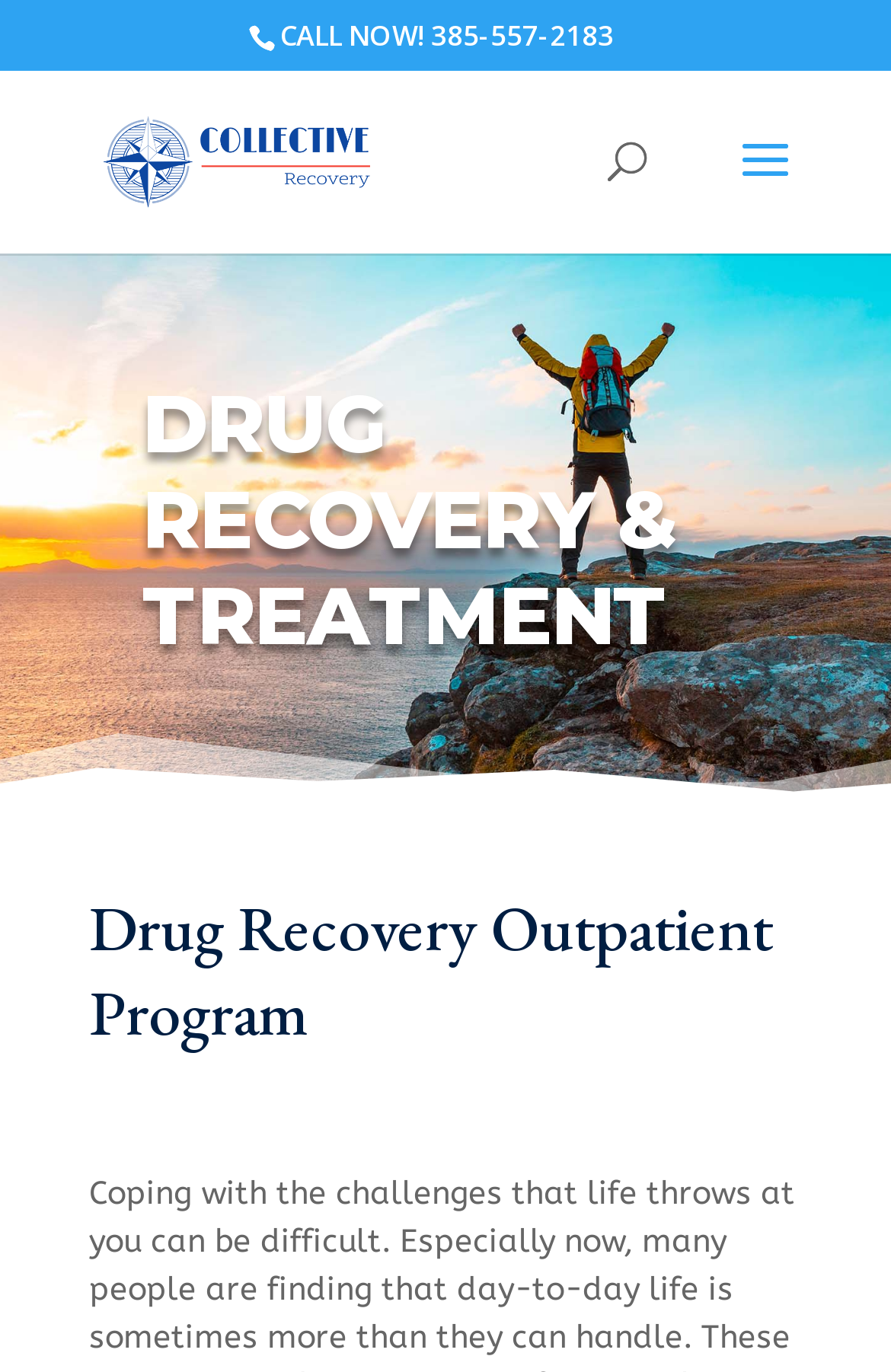What is the phone number to call for drug recovery?
Give a detailed and exhaustive answer to the question.

I found the phone number by looking at the static text element 'CALL NOW! 385-557-2183' which is prominently displayed on the webpage.